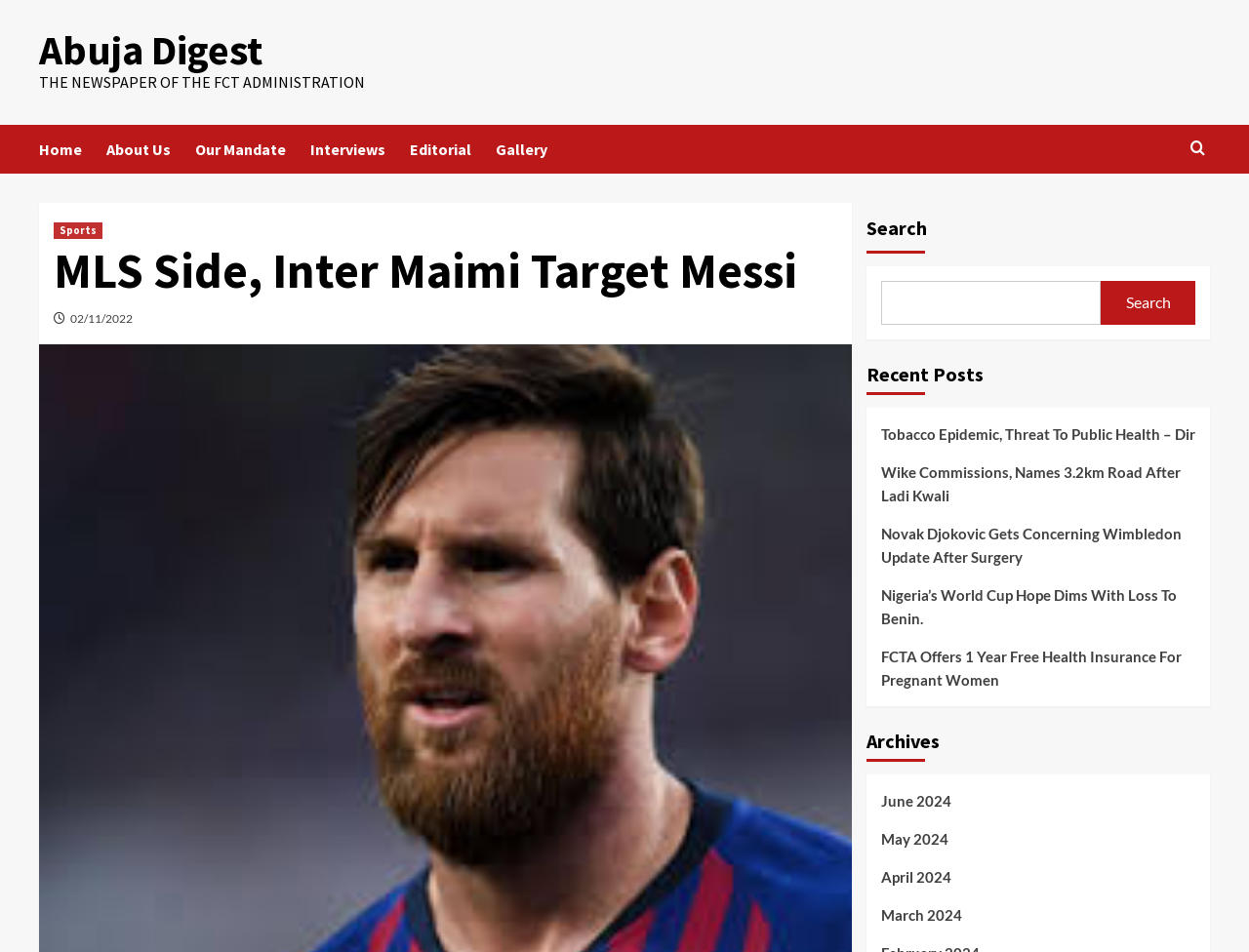Please identify the coordinates of the bounding box for the clickable region that will accomplish this instruction: "Read the article about MLS Side, Inter Maimi Target Messi".

[0.043, 0.256, 0.67, 0.312]